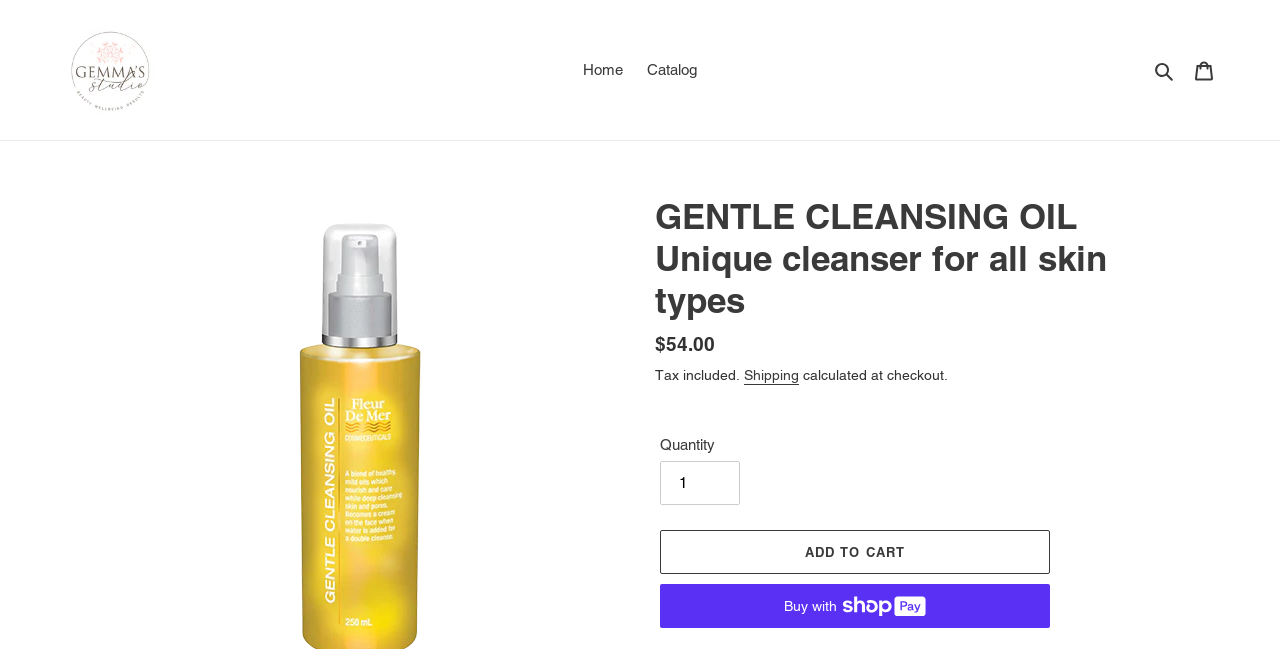Please extract the title of the webpage.

GENTLE CLEANSING OIL Unique cleanser for all skin types